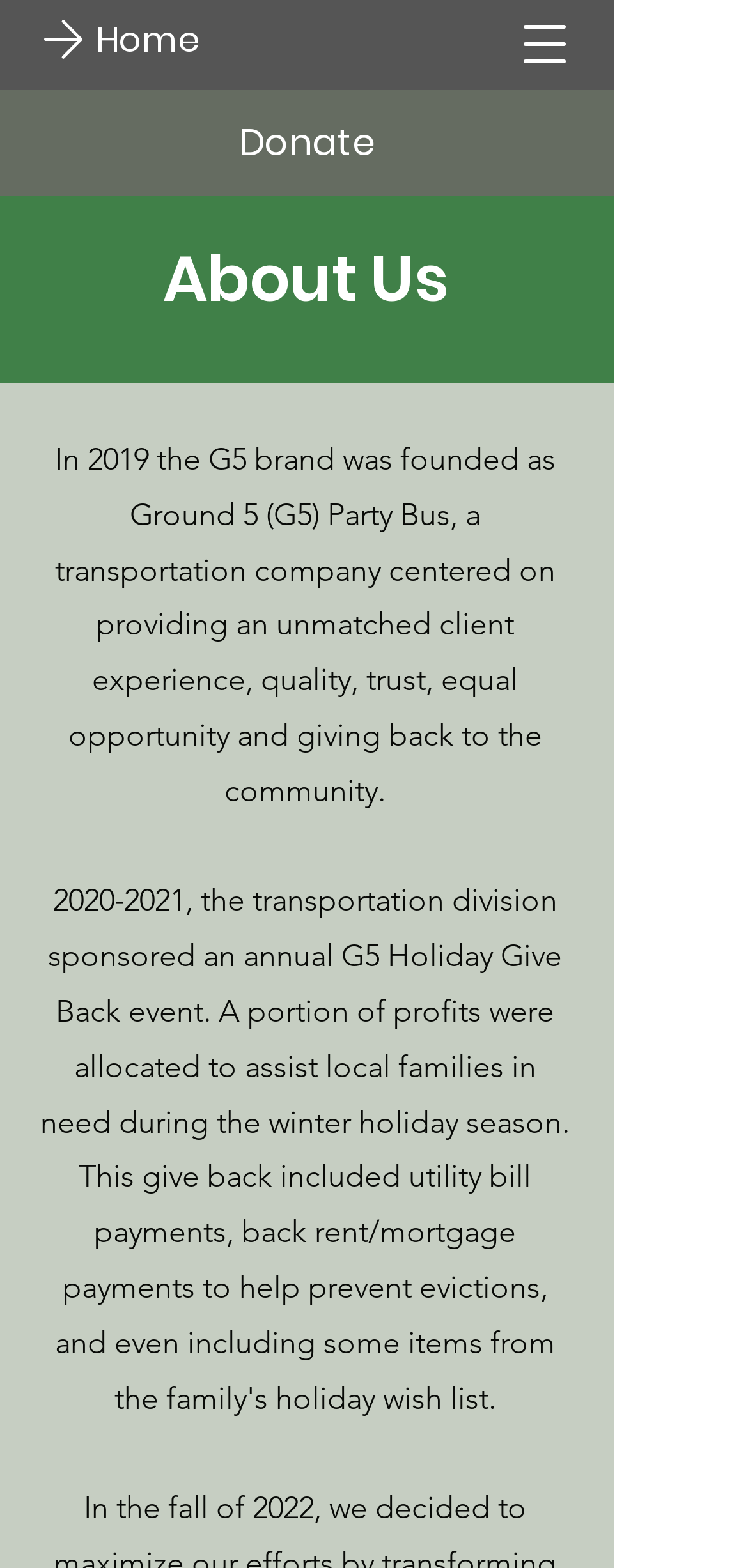Answer the following query with a single word or phrase:
What is the purpose of the company?

Providing unmatched client experience